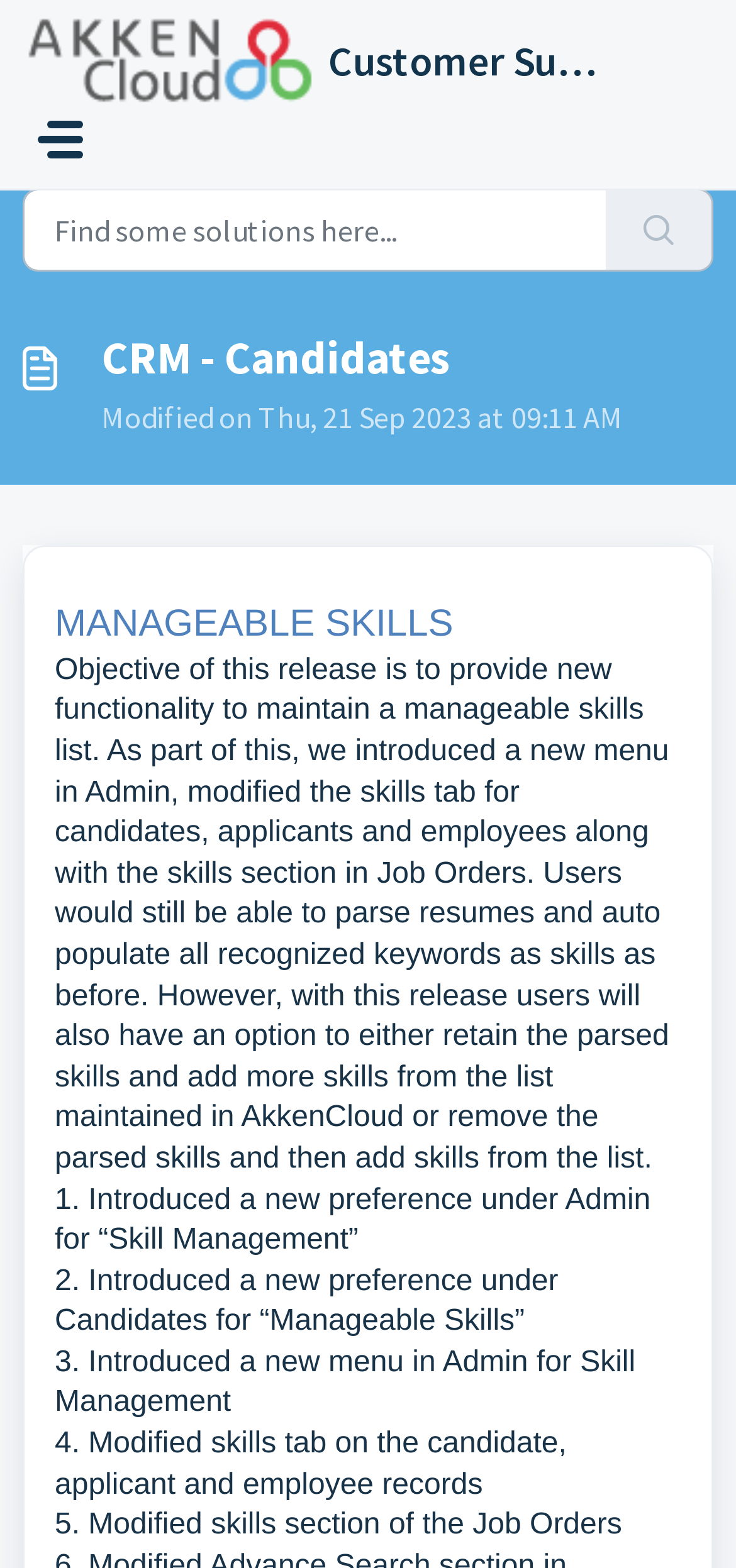How many modifications were made to the skills section?
Give a comprehensive and detailed explanation for the question.

According to the webpage content, five modifications were made to the skills section, including introducing a new menu in Admin, modifying the skills tab for candidates, applicants, and employees, and modifying the skills section in Job Orders.